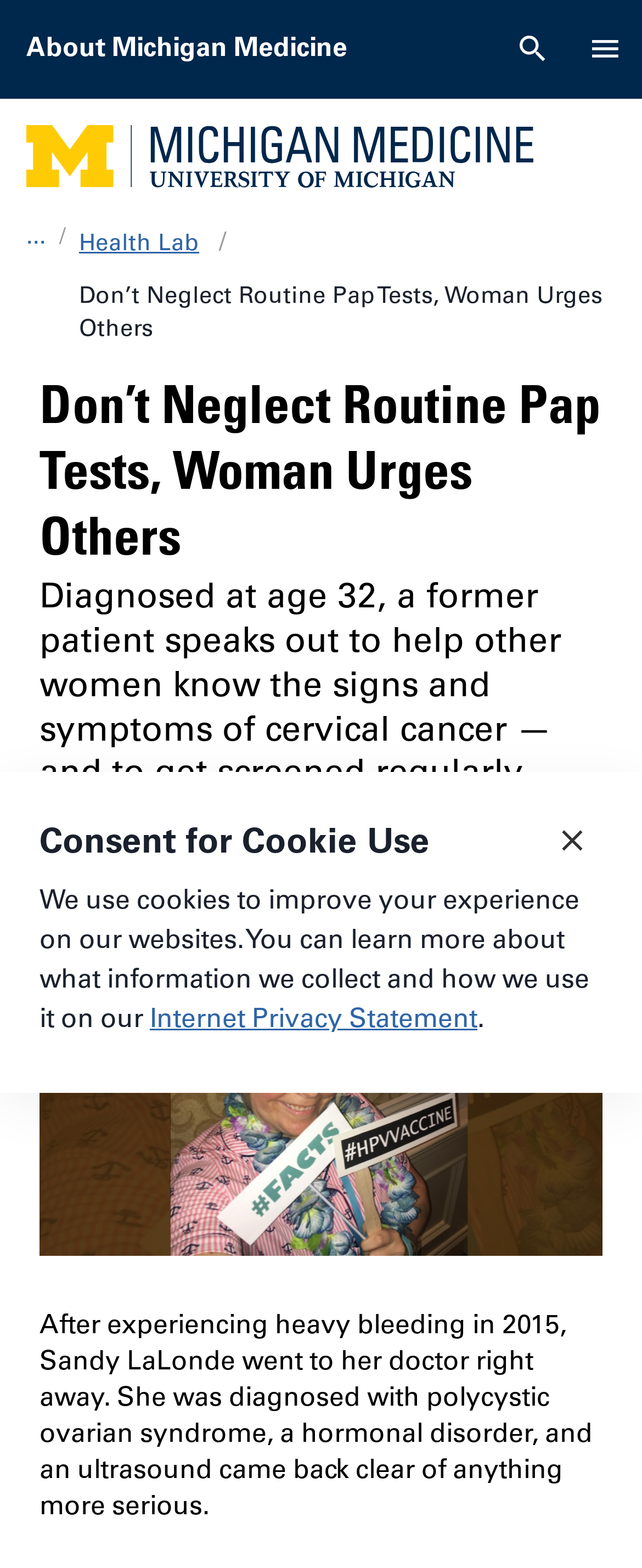Kindly provide the bounding box coordinates of the section you need to click on to fulfill the given instruction: "Click the close button".

[0.836, 0.513, 0.949, 0.56]